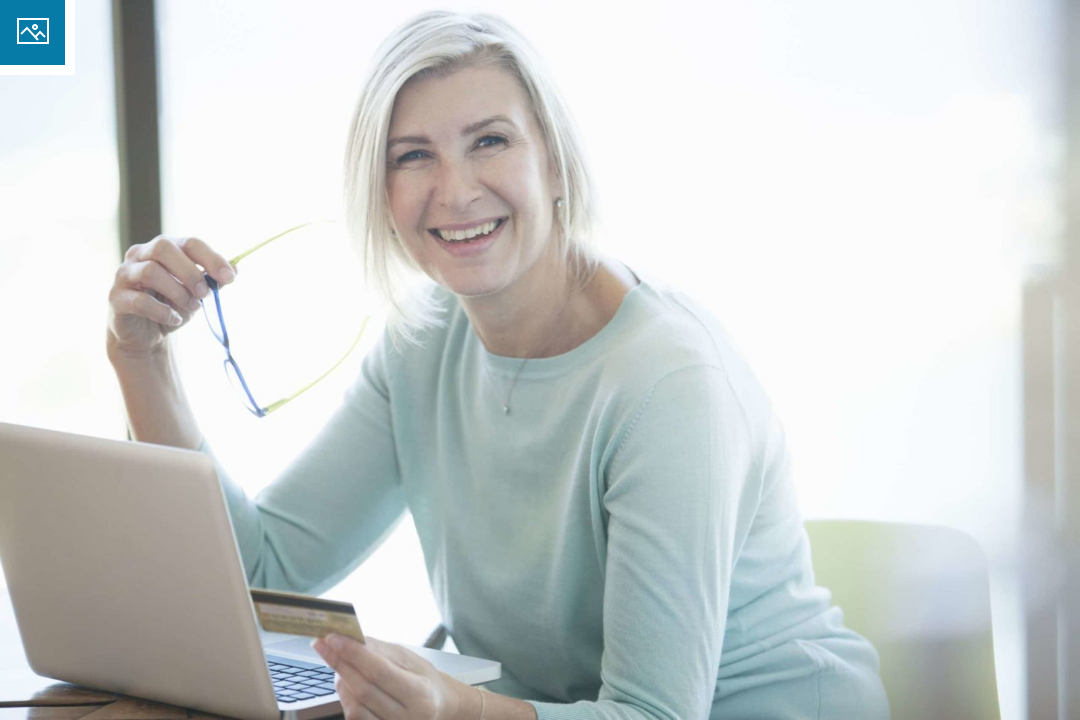What is visible in the woman's other hand?
Look at the image and respond with a single word or a short phrase.

Credit card